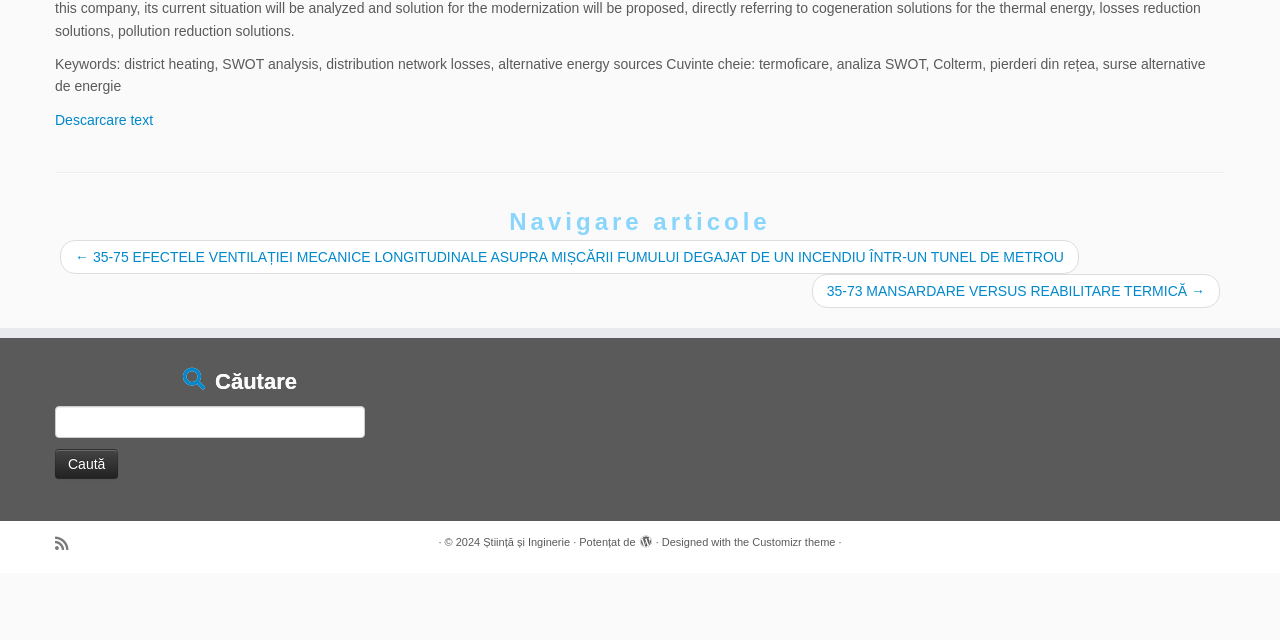Based on the element description "Știință și Inginerie", predict the bounding box coordinates of the UI element.

[0.378, 0.831, 0.445, 0.864]